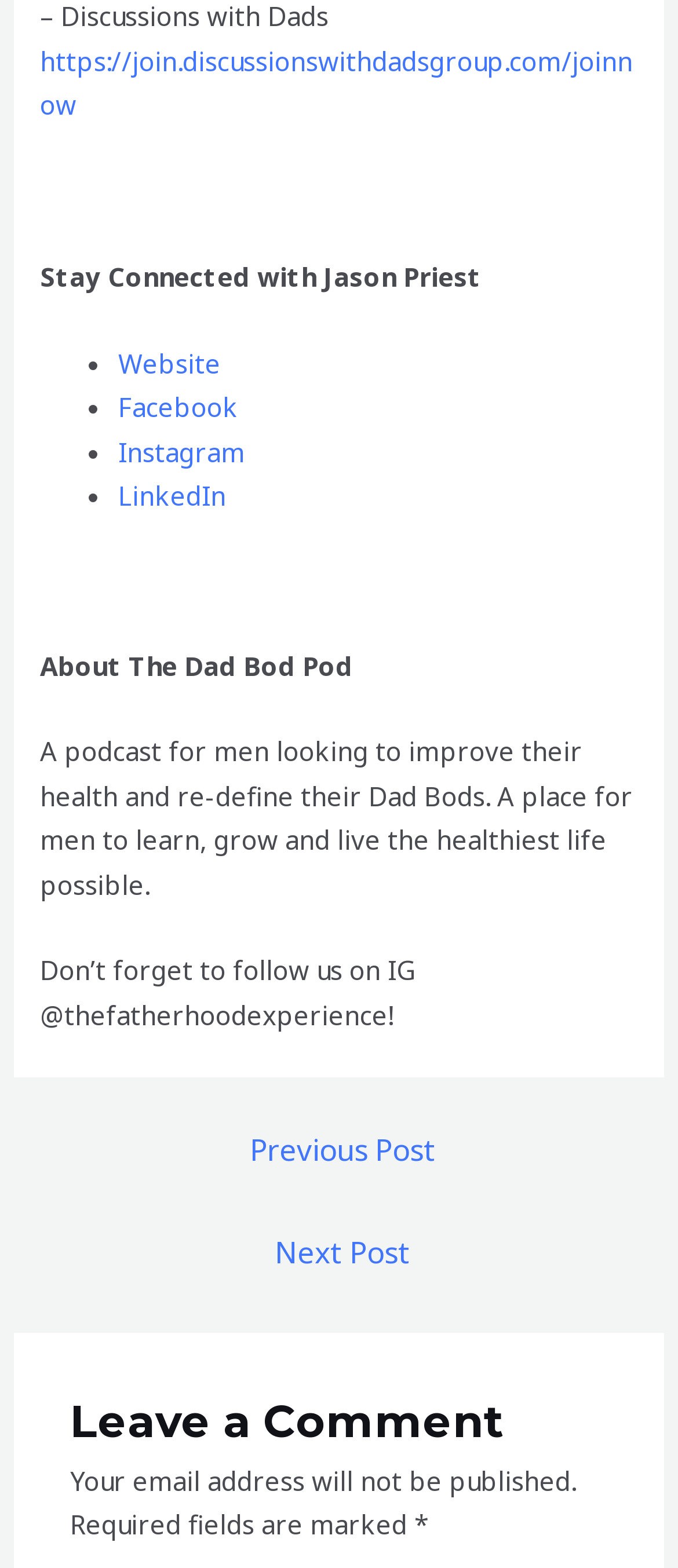Can you determine the bounding box coordinates of the area that needs to be clicked to fulfill the following instruction: "go to home page"?

None